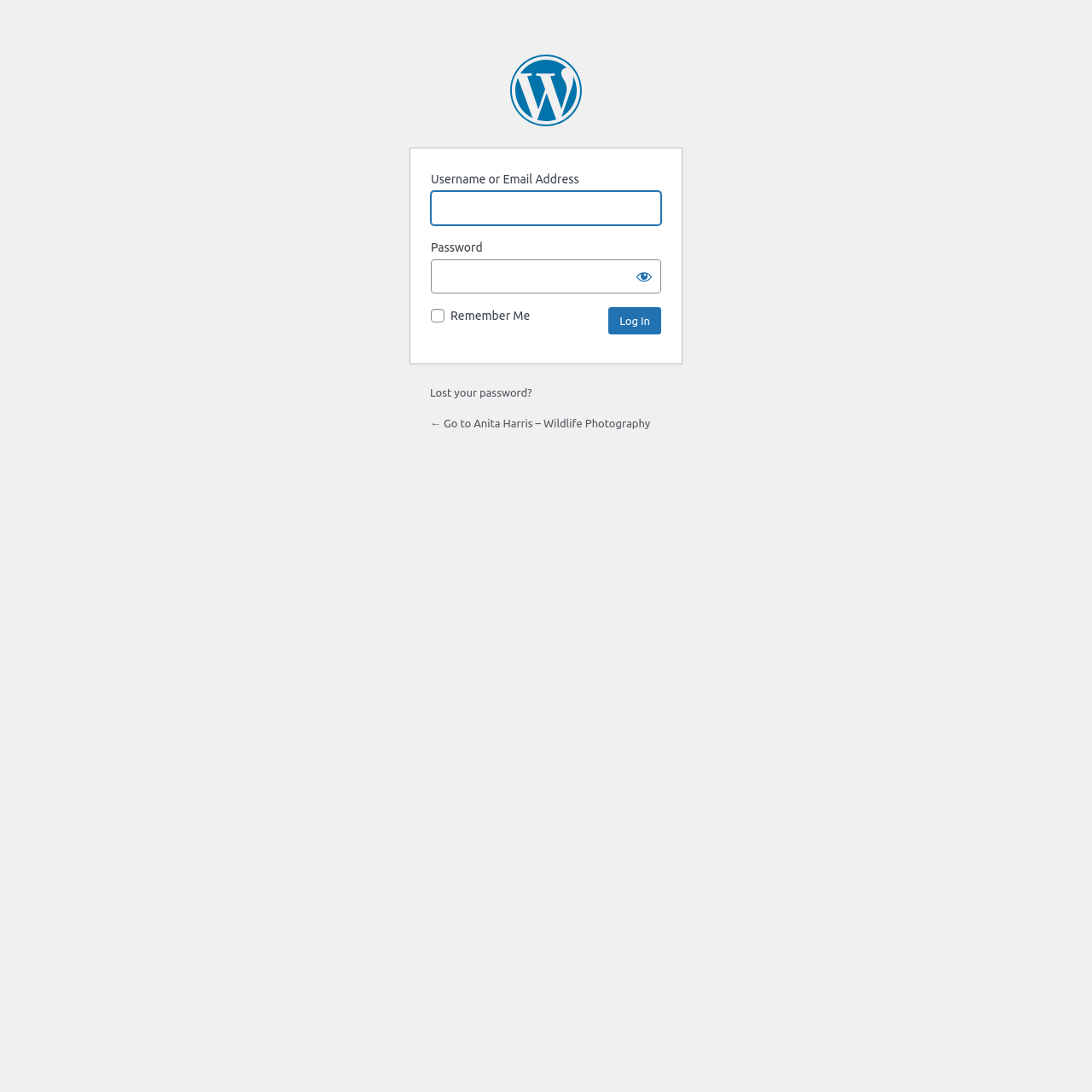What is the username input field labeled as?
Answer the question with as much detail as possible.

I found the textbox element with the label 'Username or Email Address' at coordinates [0.395, 0.175, 0.605, 0.206], which indicates that this is the input field for the username or email address.